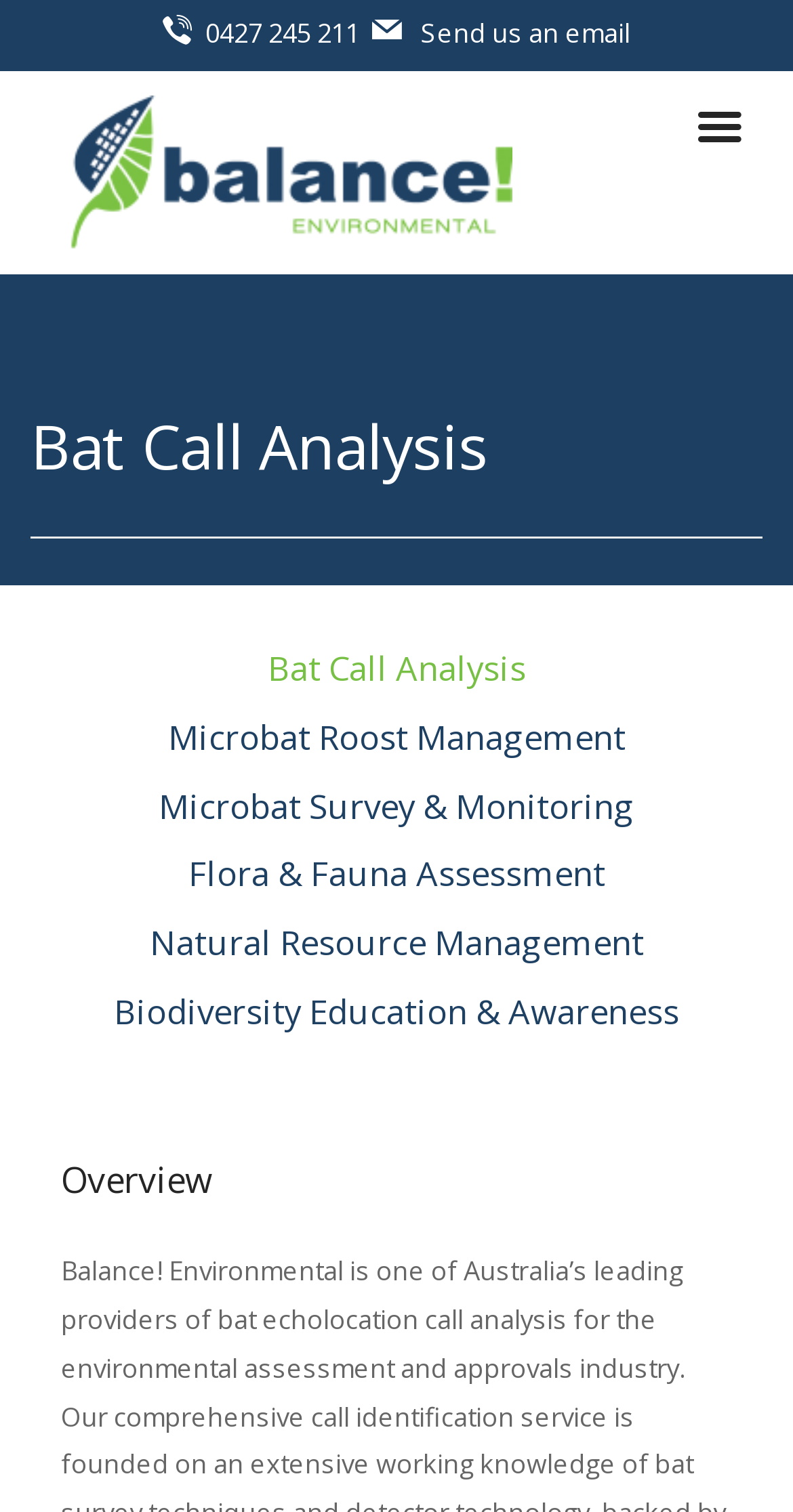Locate the bounding box coordinates of the item that should be clicked to fulfill the instruction: "View logo".

[0.038, 0.063, 0.646, 0.166]